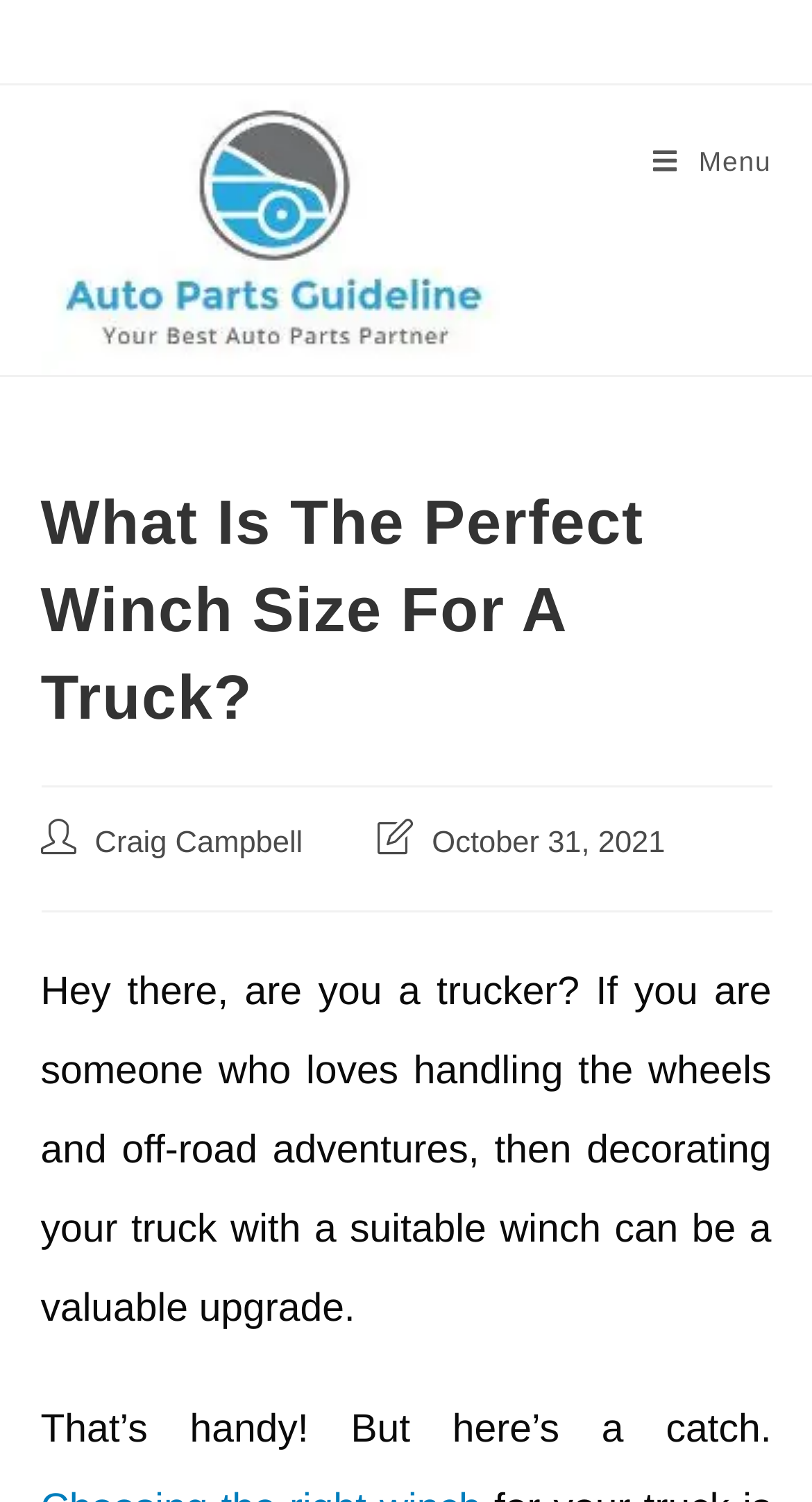What is the purpose of a winch on a truck?
Using the image as a reference, answer with just one word or a short phrase.

Valuable upgrade